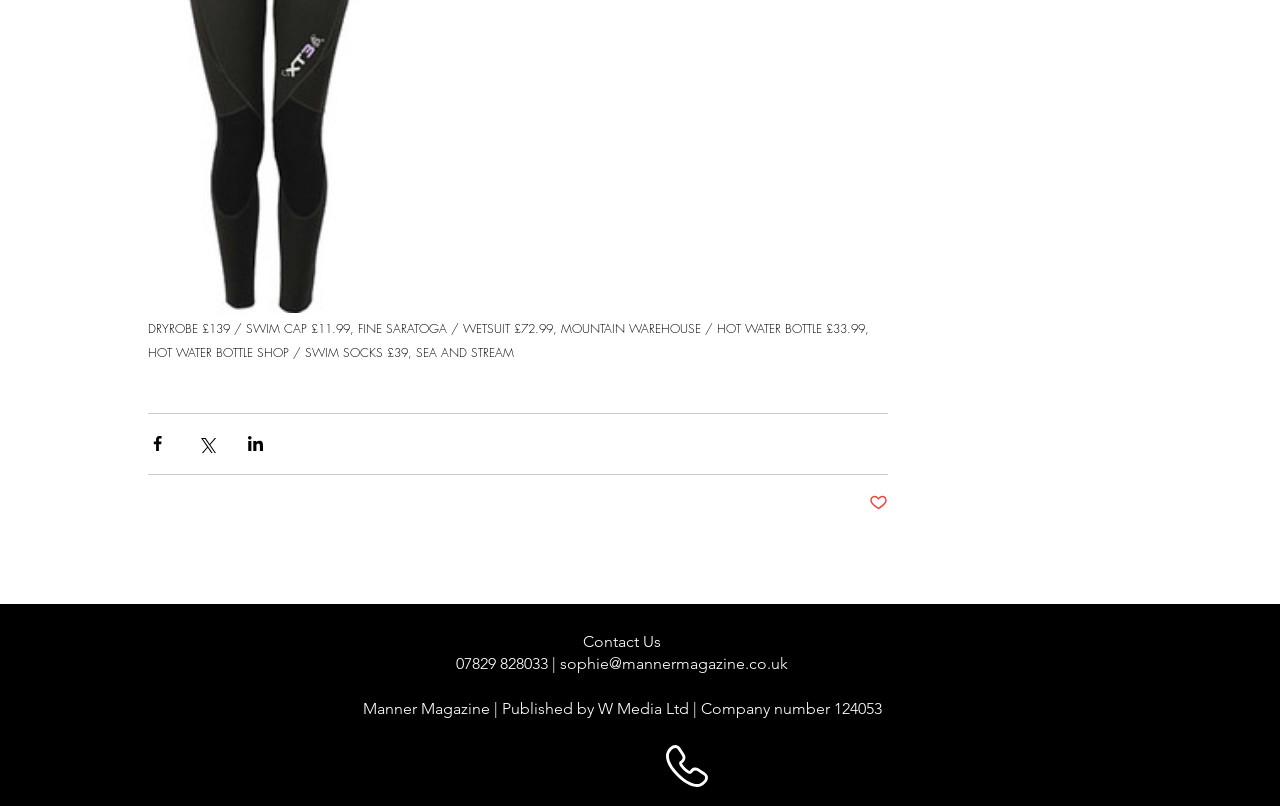Extract the bounding box coordinates for the described element: "#comp-knxlp3ds svg [data-color="1"] {fill: #FFFFFF;}". The coordinates should be represented as four float numbers between 0 and 1: [left, top, right, bottom].

[0.52, 0.925, 0.553, 0.977]